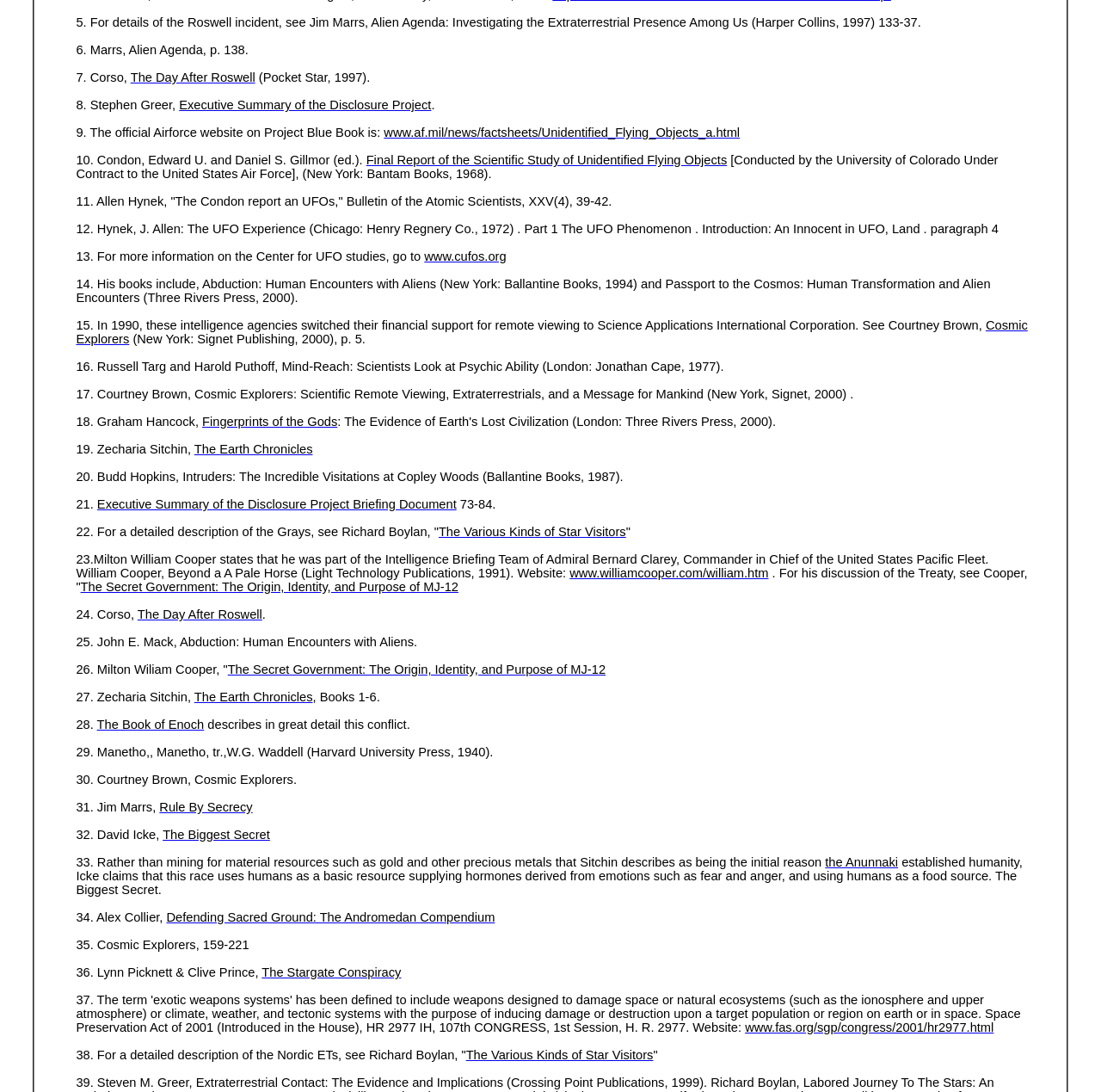Locate the bounding box coordinates of the element that needs to be clicked to carry out the instruction: "Click the link 'The Day After Roswell'". The coordinates should be given as four float numbers ranging from 0 to 1, i.e., [left, top, right, bottom].

[0.119, 0.064, 0.232, 0.077]